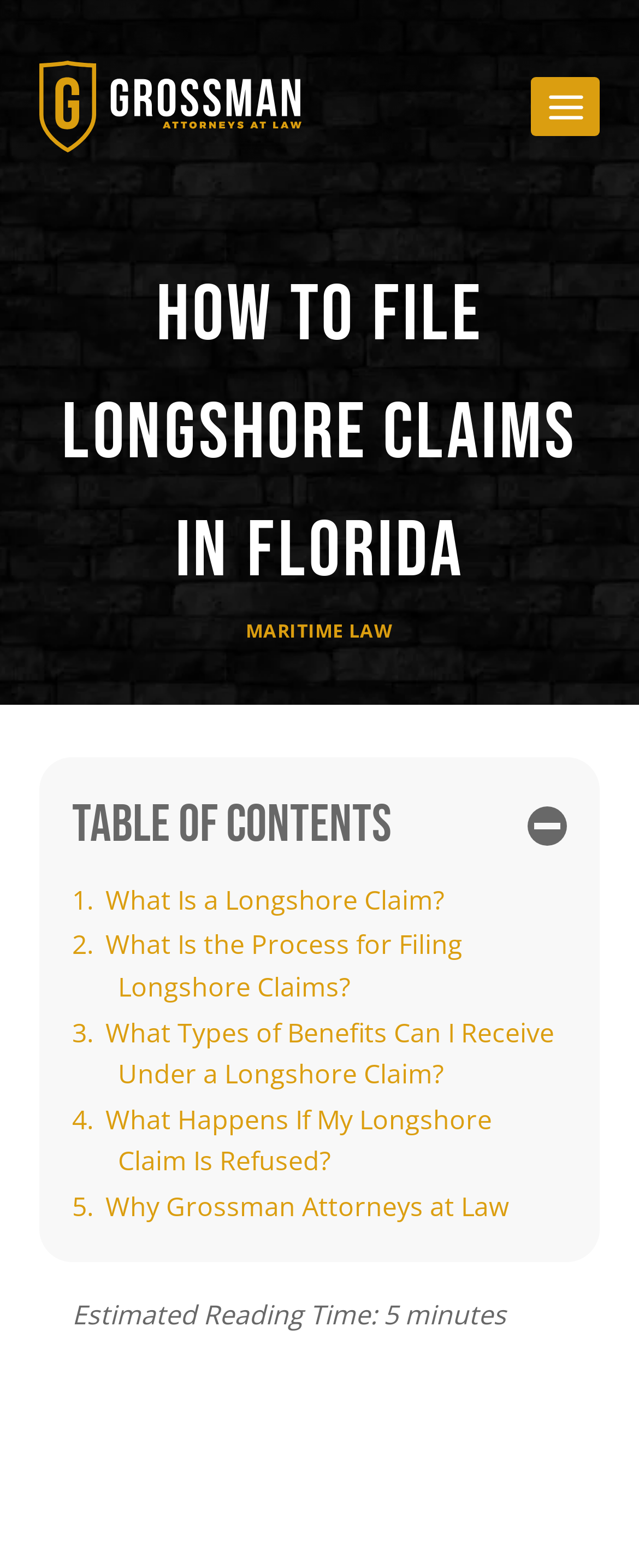Please find the bounding box coordinates of the clickable region needed to complete the following instruction: "Read about Why Grossman Attorneys at Law". The bounding box coordinates must consist of four float numbers between 0 and 1, i.e., [left, top, right, bottom].

[0.165, 0.758, 0.795, 0.781]